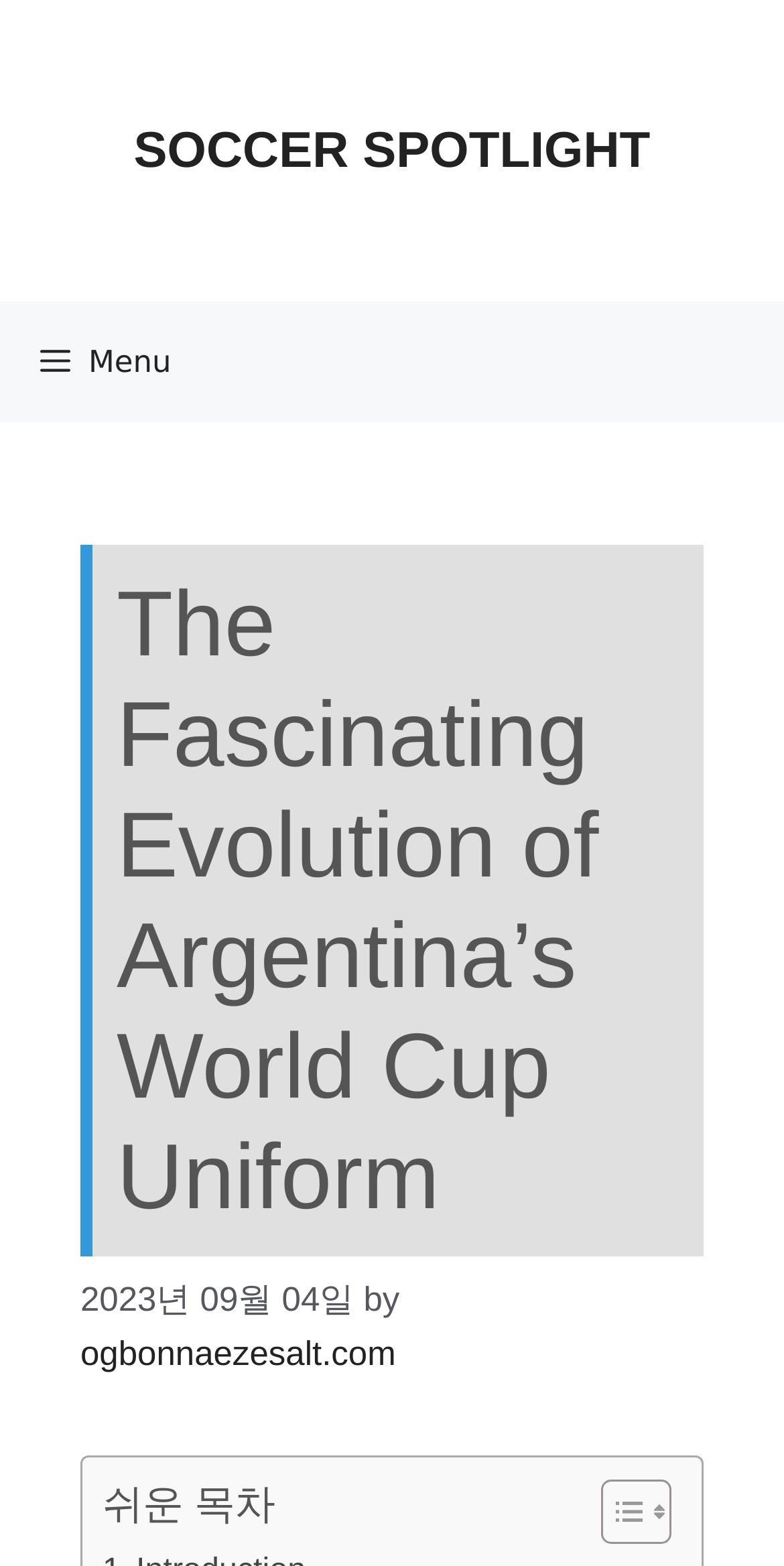Determine the heading of the webpage and extract its text content.

The Fascinating Evolution of Argentina’s World Cup Uniform